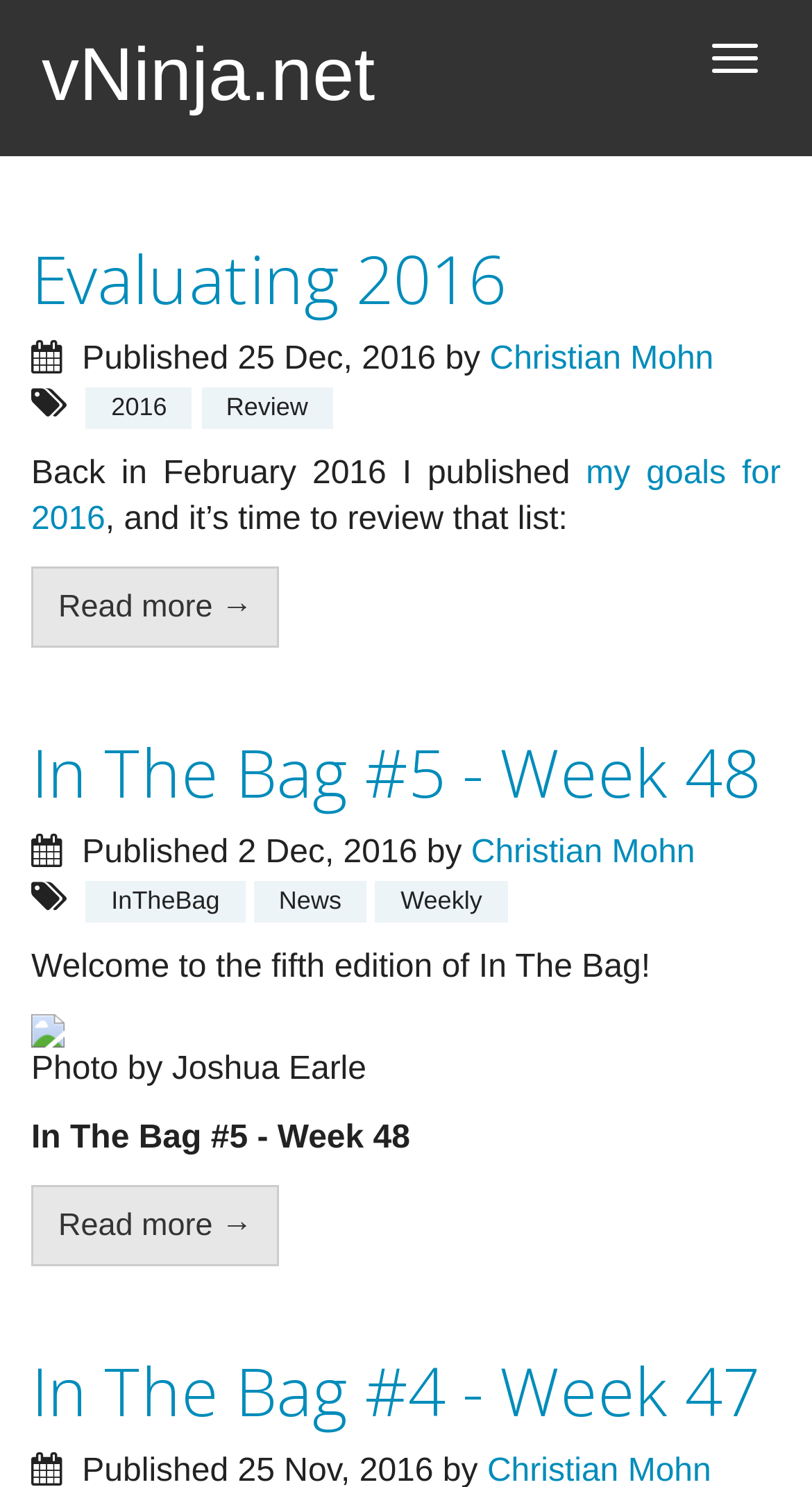Identify the bounding box coordinates of the region that needs to be clicked to carry out this instruction: "Check the In The Bag #4 - Week 47 article". Provide these coordinates as four float numbers ranging from 0 to 1, i.e., [left, top, right, bottom].

[0.038, 0.905, 0.936, 0.965]